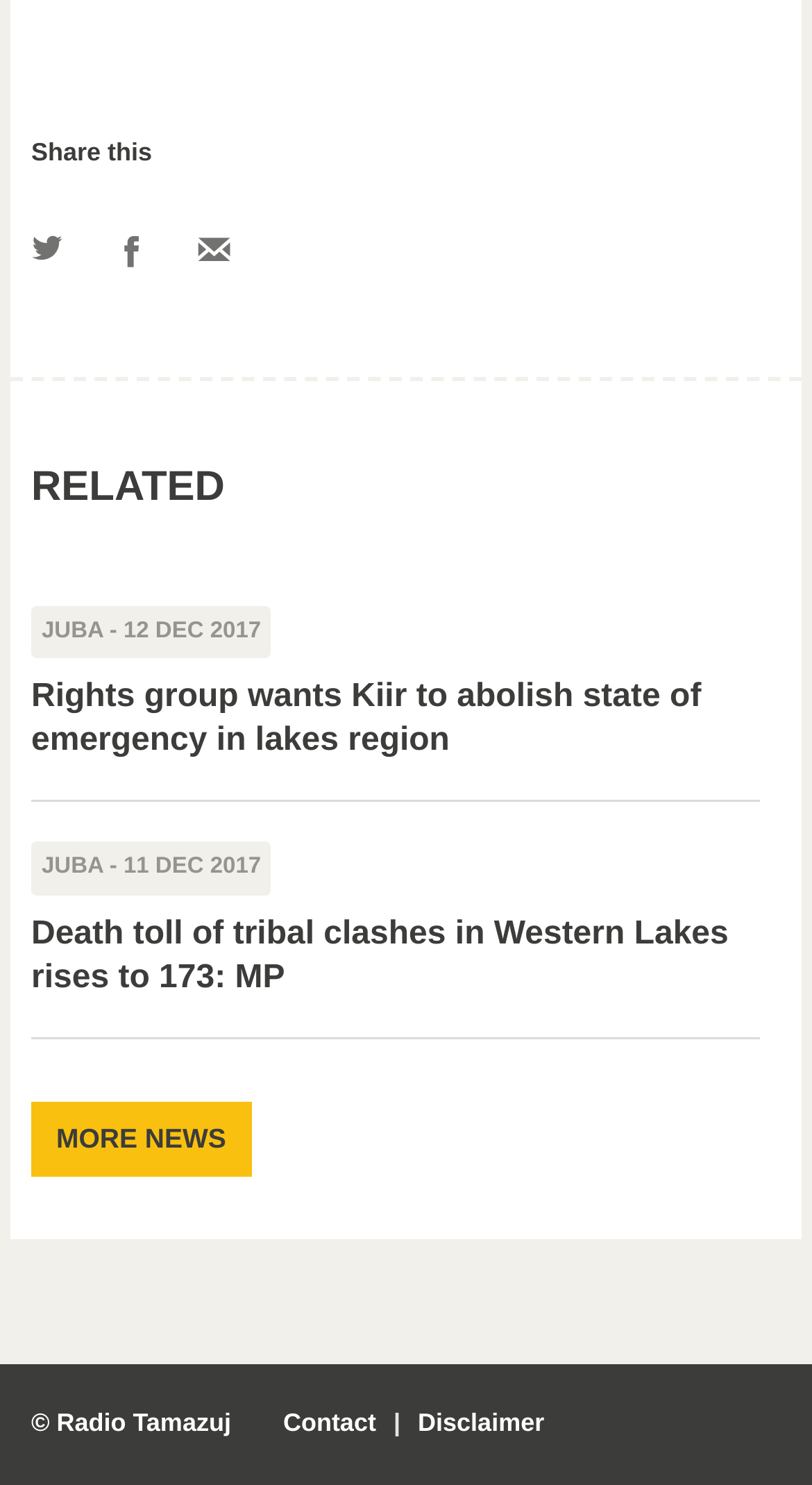How many news articles are displayed?
Please provide a single word or phrase in response based on the screenshot.

4